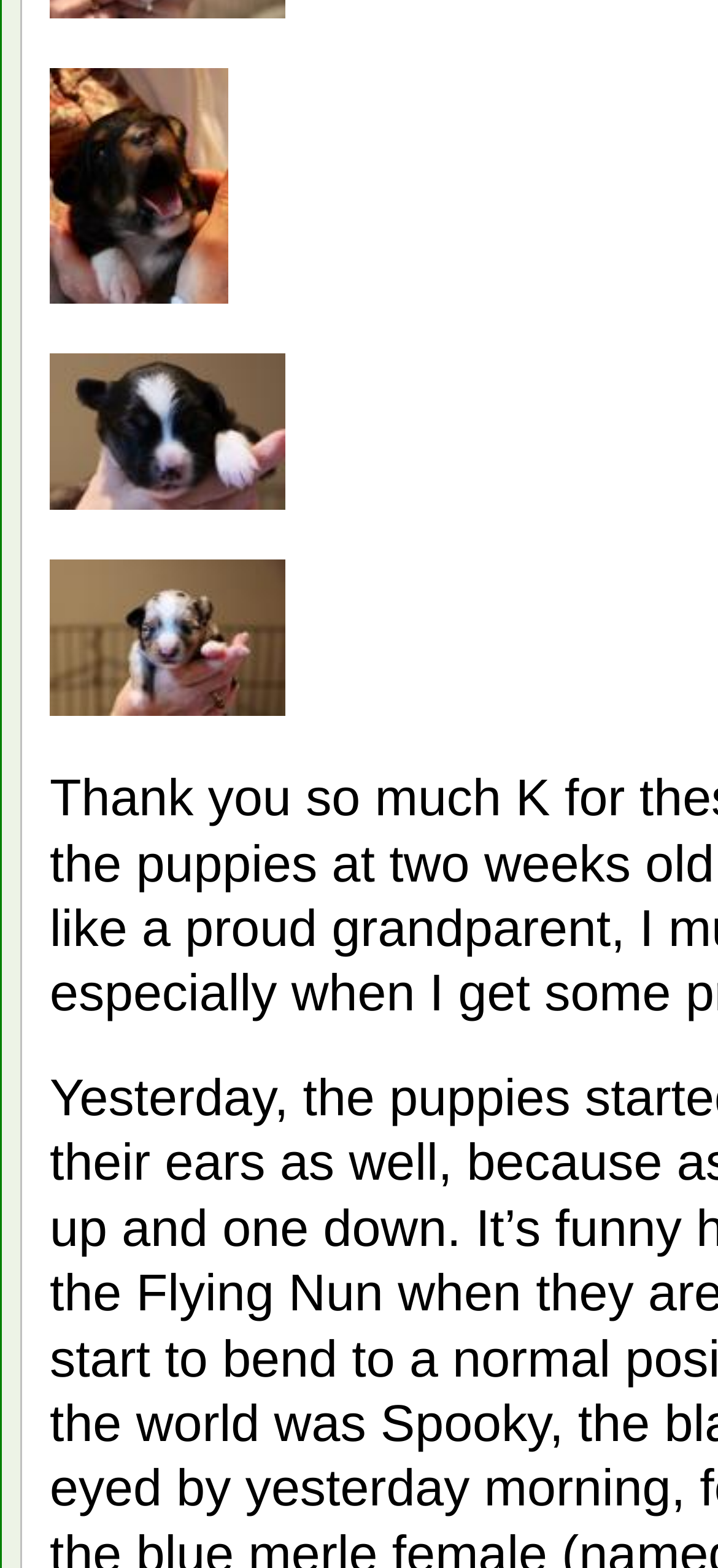Find the bounding box of the UI element described as: "title="Blue merle mini Aussie male"". The bounding box coordinates should be given as four float values between 0 and 1, i.e., [left, top, right, bottom].

[0.069, 0.441, 0.397, 0.46]